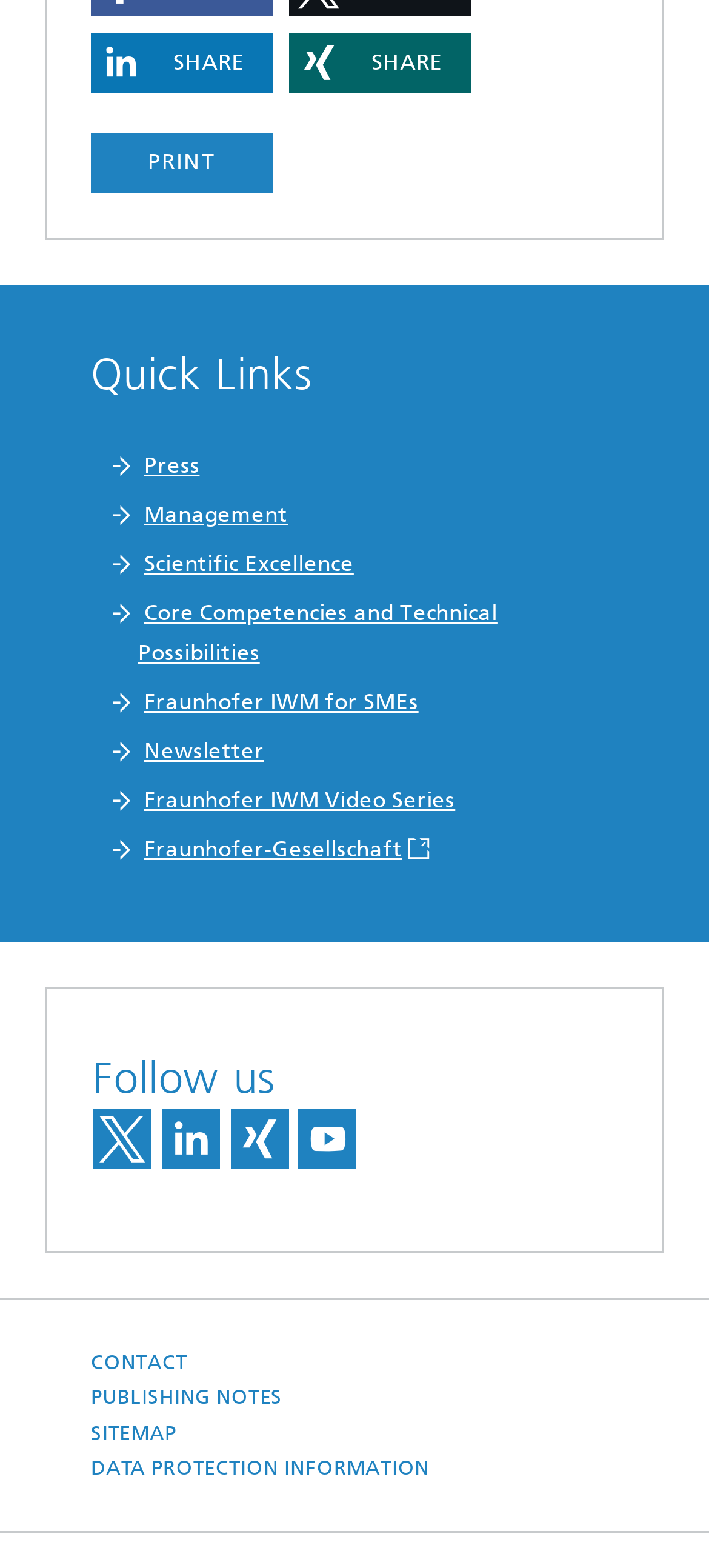Locate the bounding box coordinates of the item that should be clicked to fulfill the instruction: "select an option from the combobox".

None